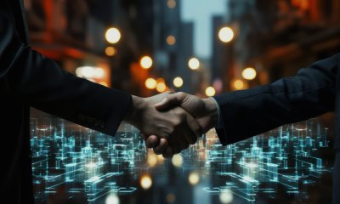Detail every significant feature and component of the image.

In a symbolic representation of collaboration and negotiation, two business professionals engage in a firm handshake against a backdrop of a bustling urban environment, illuminated by soft glowing lights. This image encapsulates the essence of modern partnerships and the initiation of new agreements, particularly relevant in contexts such as the recent discussions surrounding the resumption of formal negotiations for a proposed free trade agreement (FTA) between India and the European Union. As these economic powers seek to navigate their trade relationships, this handshake stands as a powerful metaphor for the commitment to mutual benefit and cooperation in an evolving marketplace.